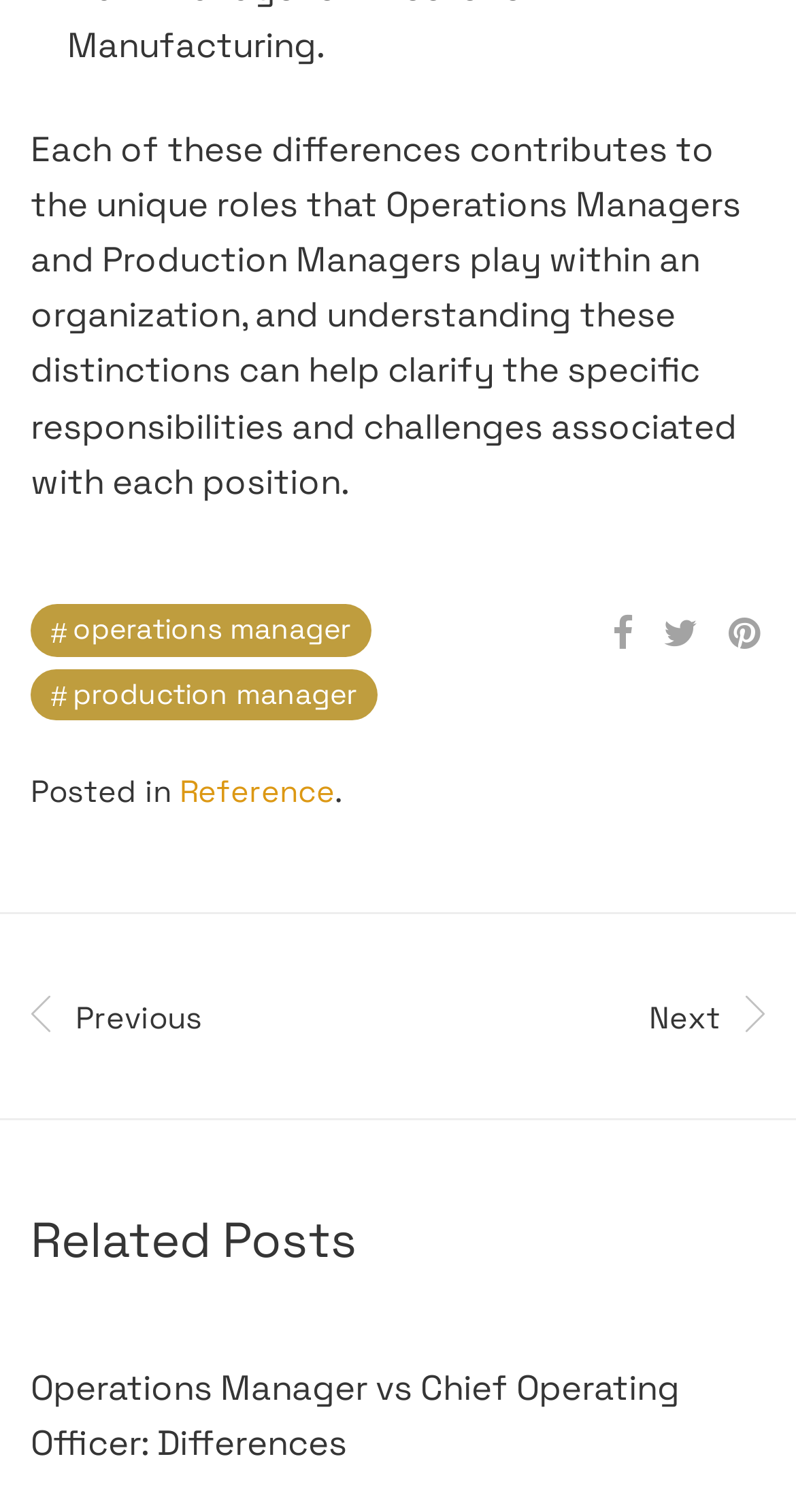Give a one-word or one-phrase response to the question: 
What is the category of the post?

Reference